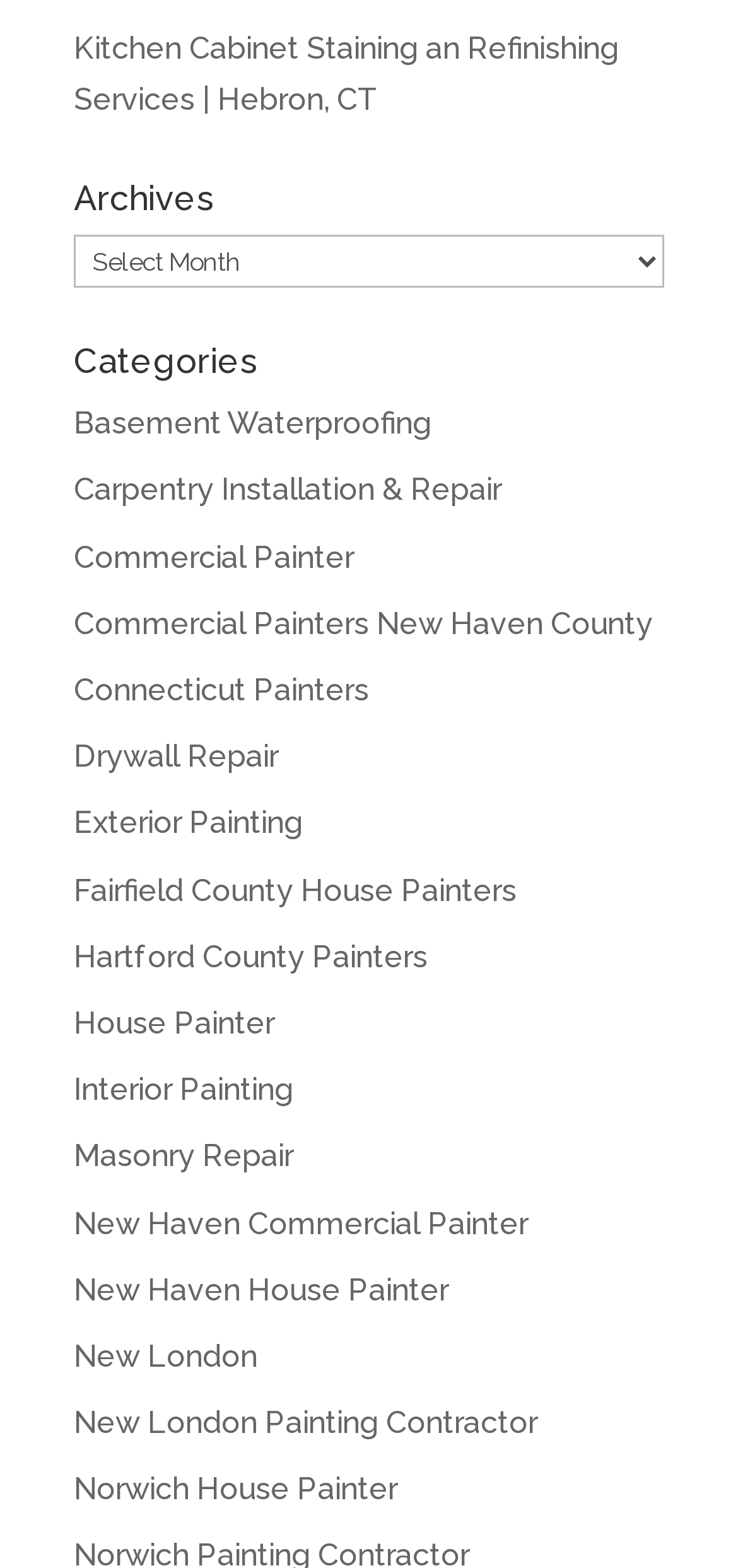Determine the bounding box for the HTML element described here: "New Haven Commercial Painter". The coordinates should be given as [left, top, right, bottom] with each number being a float between 0 and 1.

[0.1, 0.769, 0.715, 0.792]